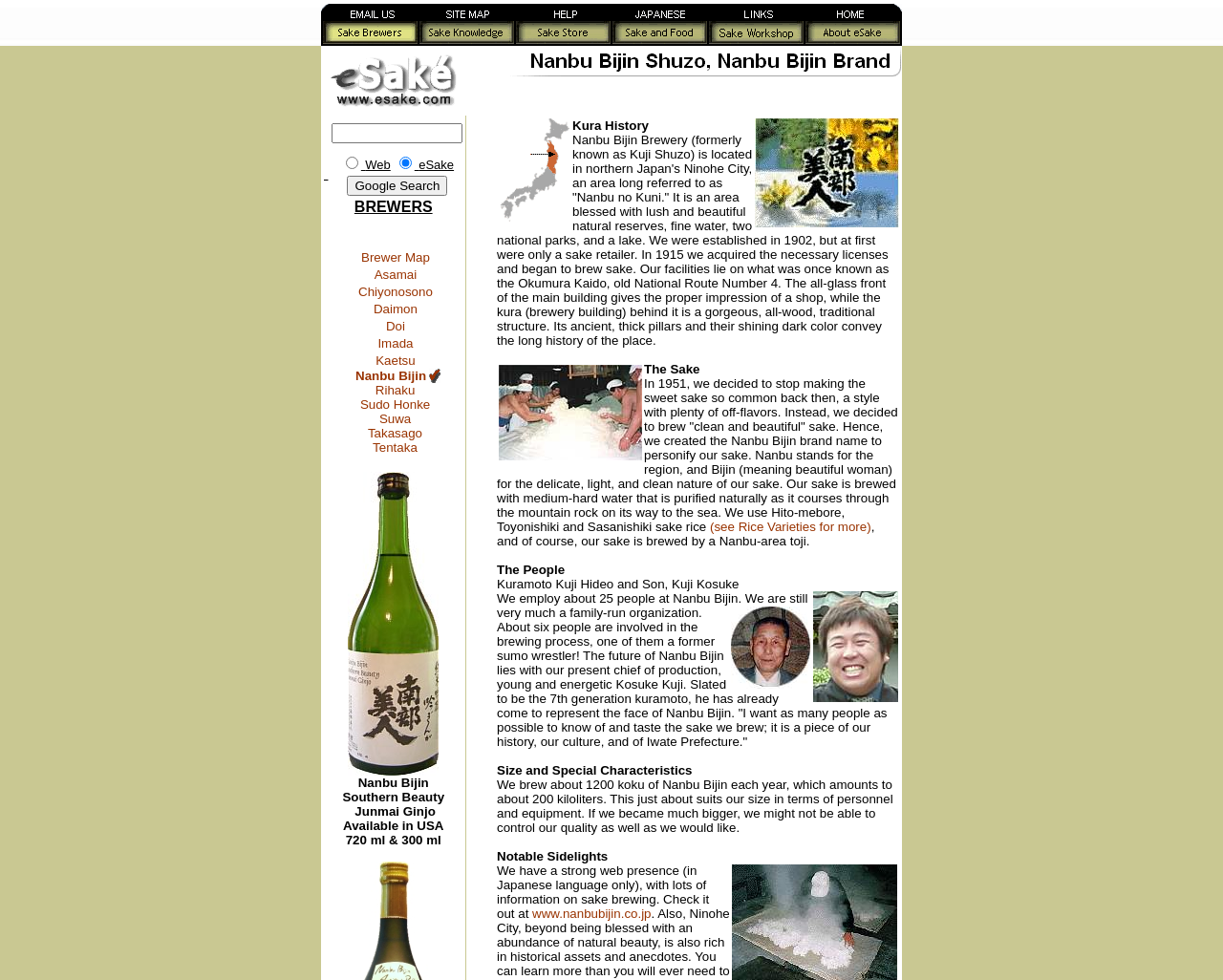Provide the bounding box coordinates of the area you need to click to execute the following instruction: "Click on Sake Brewers".

[0.264, 0.033, 0.341, 0.048]